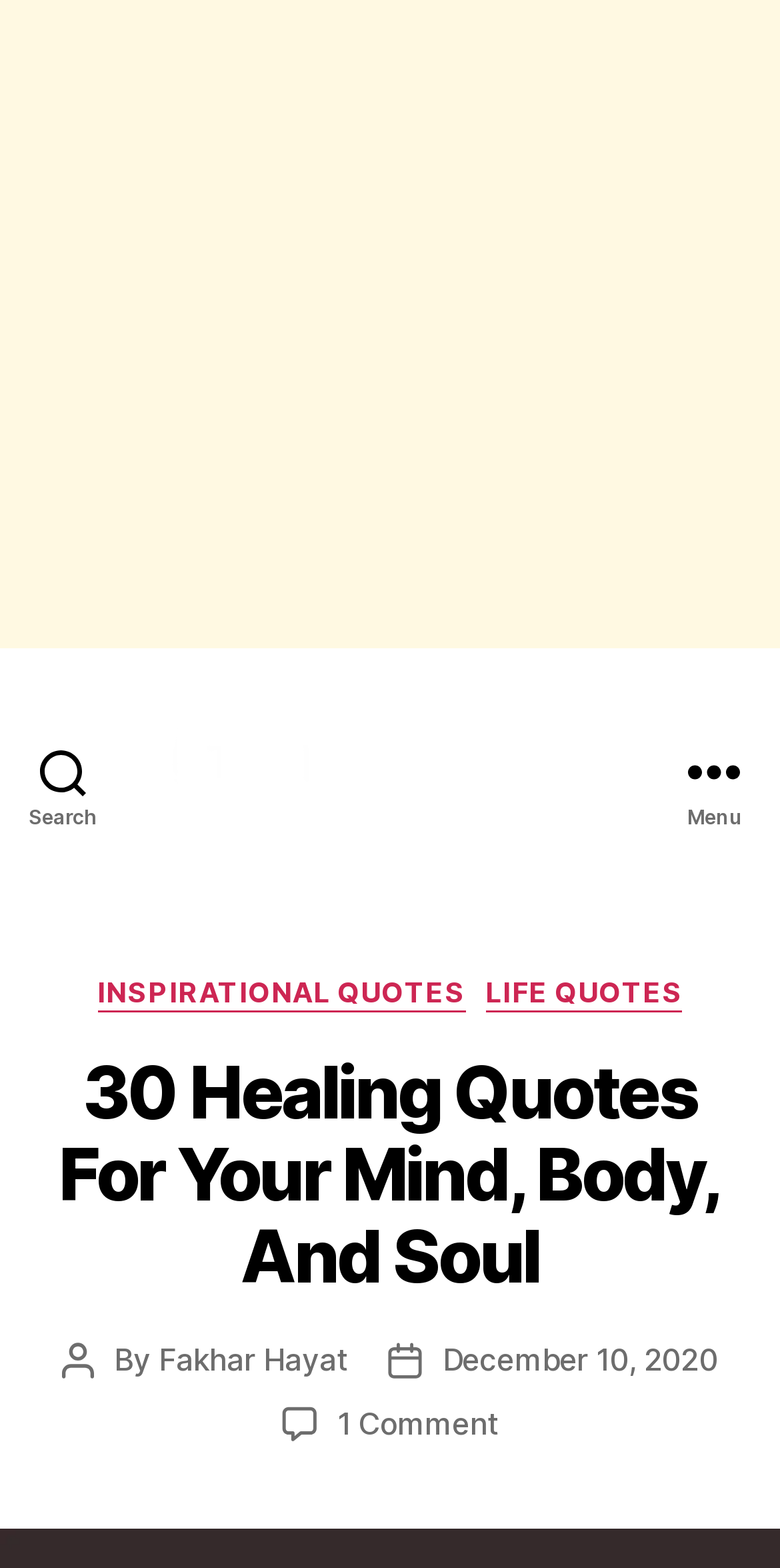Determine the bounding box for the UI element that matches this description: "Search".

[0.0, 0.415, 0.162, 0.572]